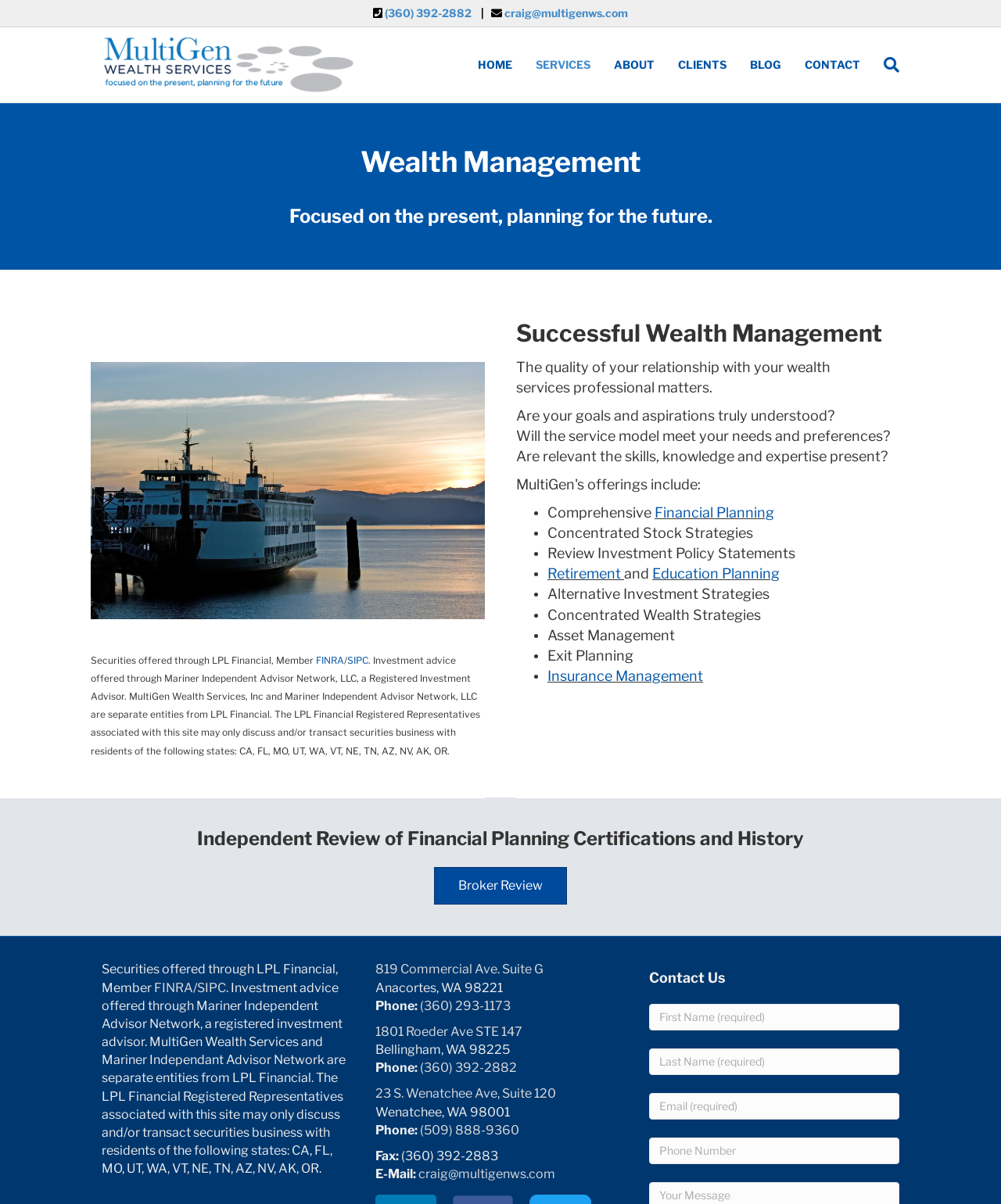Please pinpoint the bounding box coordinates for the region I should click to adhere to this instruction: "Click the 'SERVICES' link".

[0.523, 0.038, 0.602, 0.07]